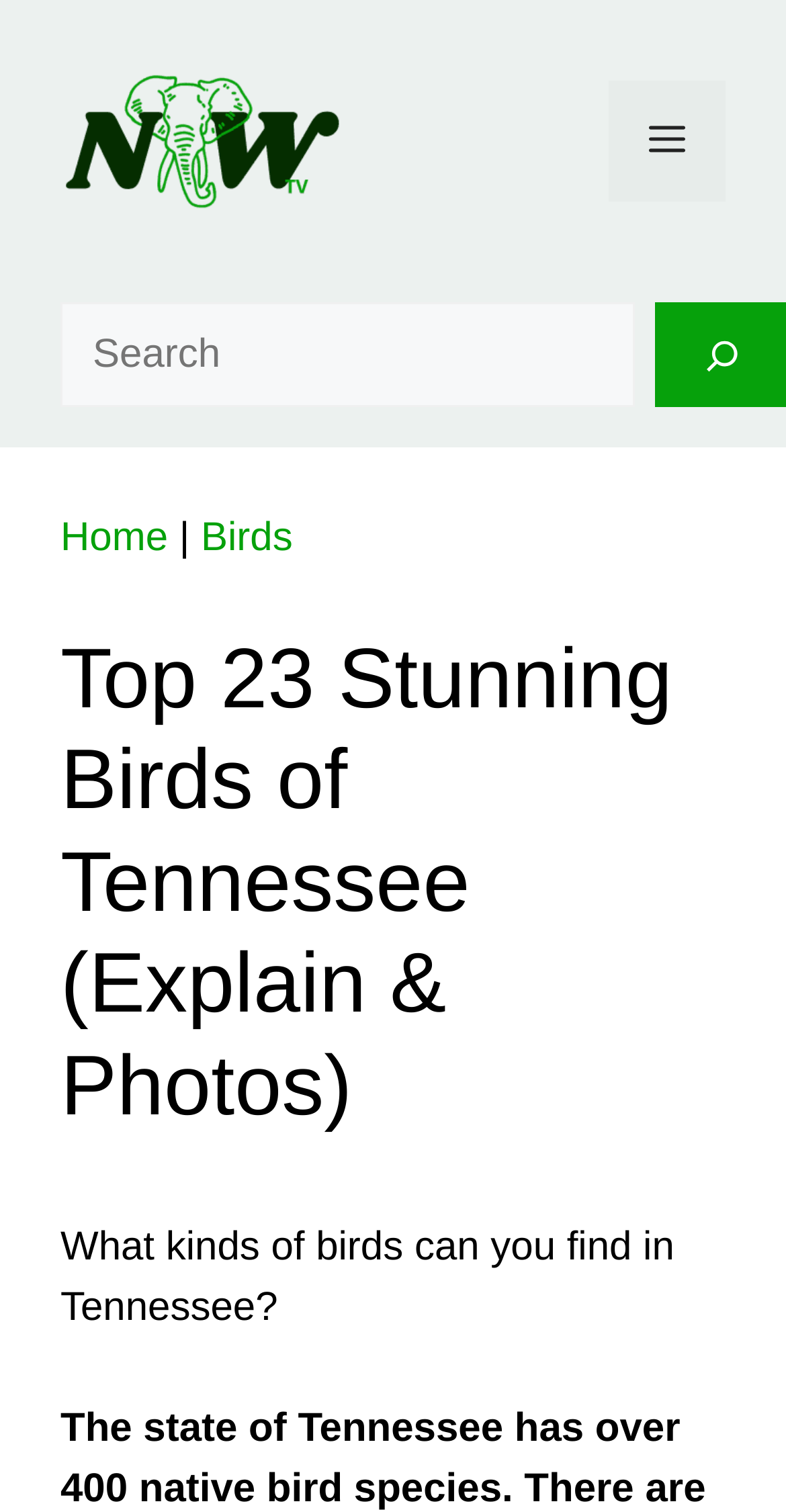What is the topic of the current article?
Give a one-word or short-phrase answer derived from the screenshot.

Birds of Tennessee